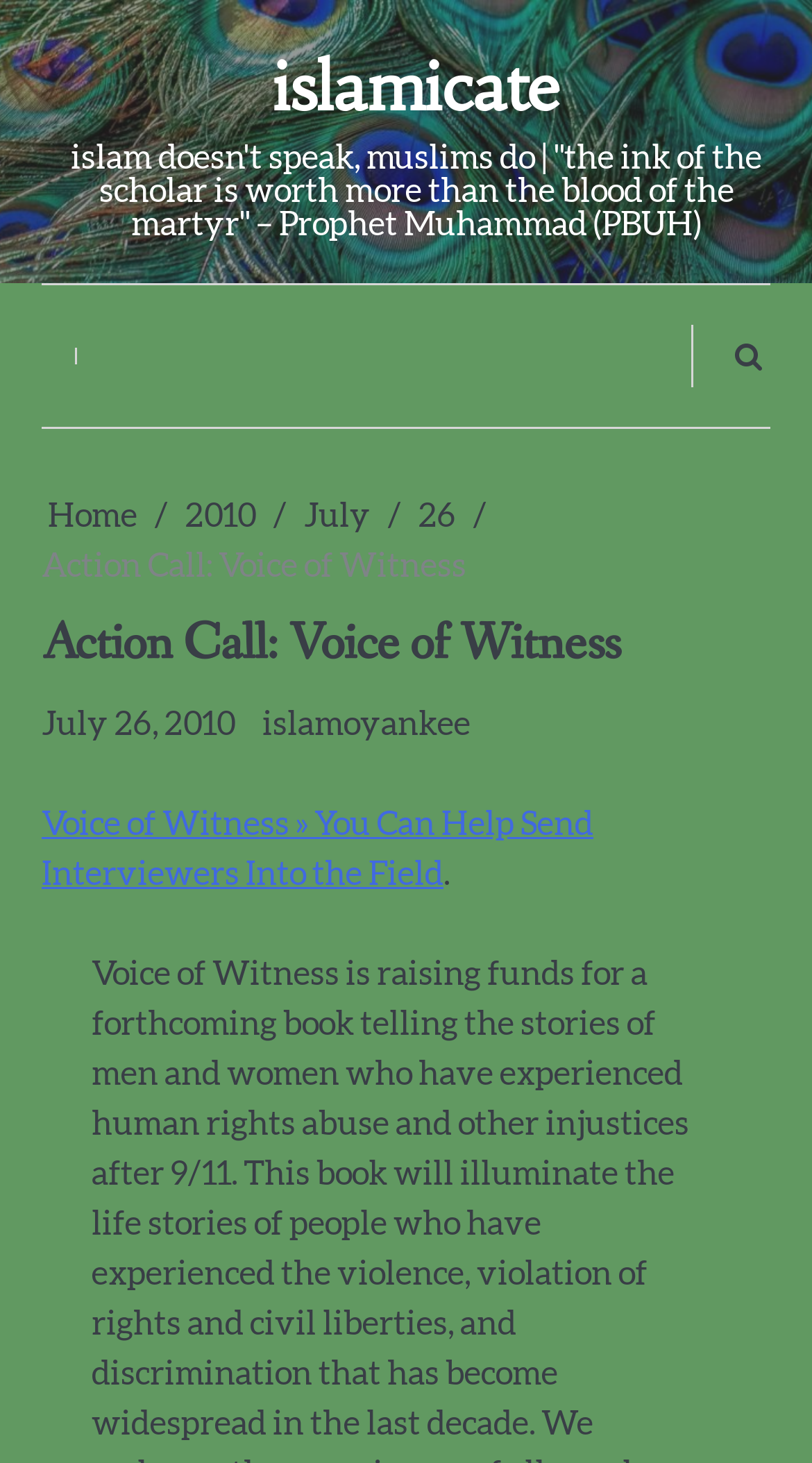Your task is to find and give the main heading text of the webpage.

Action Call: Voice of Witness